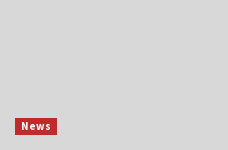Analyze the image and describe all the key elements you observe.

The image features a prominent red button labeled "News" set against a light gray background. This button likely serves as a navigation element, guiding users to the latest news articles or updates on the website. The design, with its stark color contrast, emphasizes the importance of this section, allowing viewers to easily identify and access current news topics and stories.